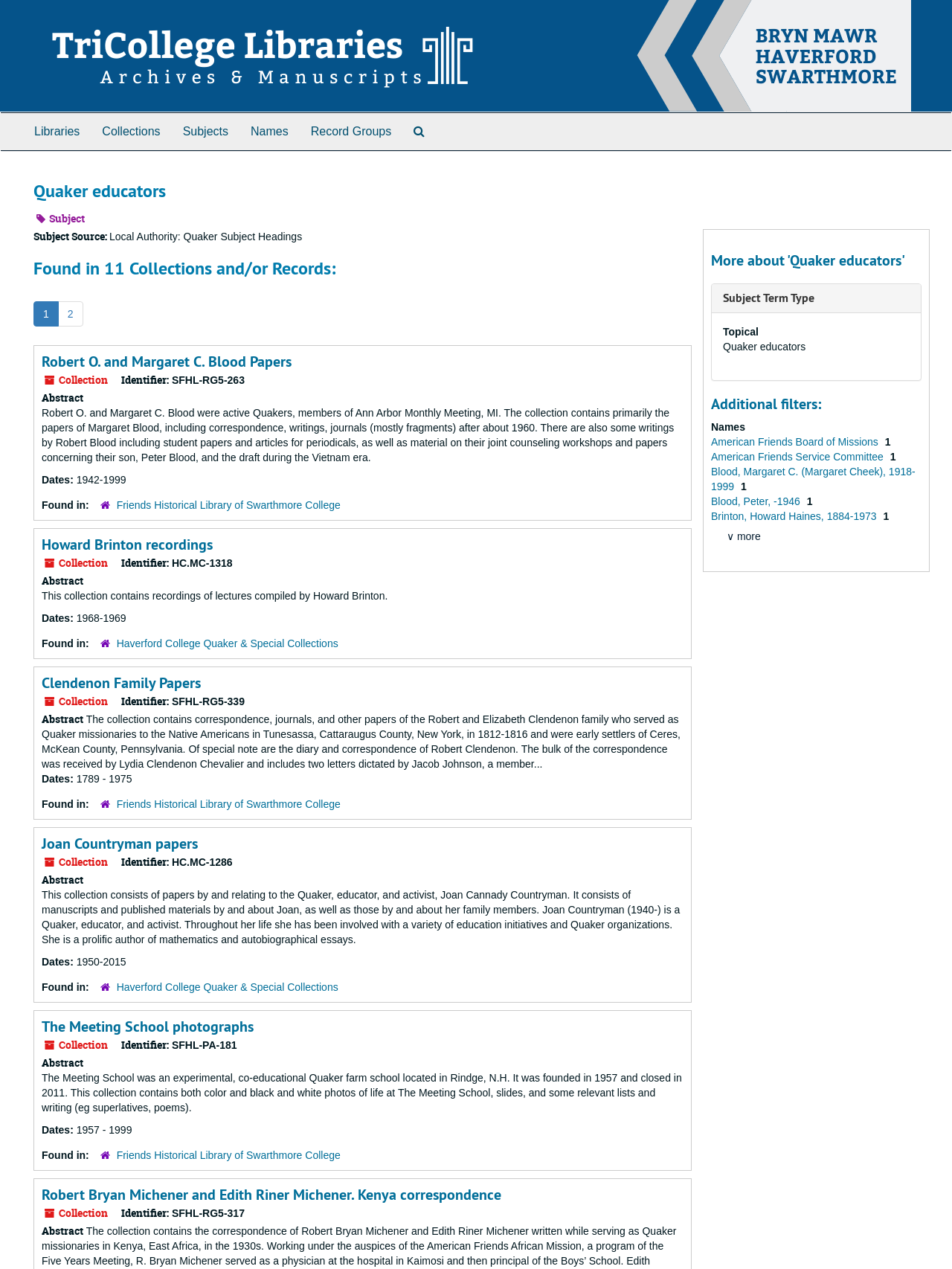Using the provided element description: "American Friends Board of Missions", identify the bounding box coordinates. The coordinates should be four floats between 0 and 1 in the order [left, top, right, bottom].

[0.747, 0.343, 0.926, 0.353]